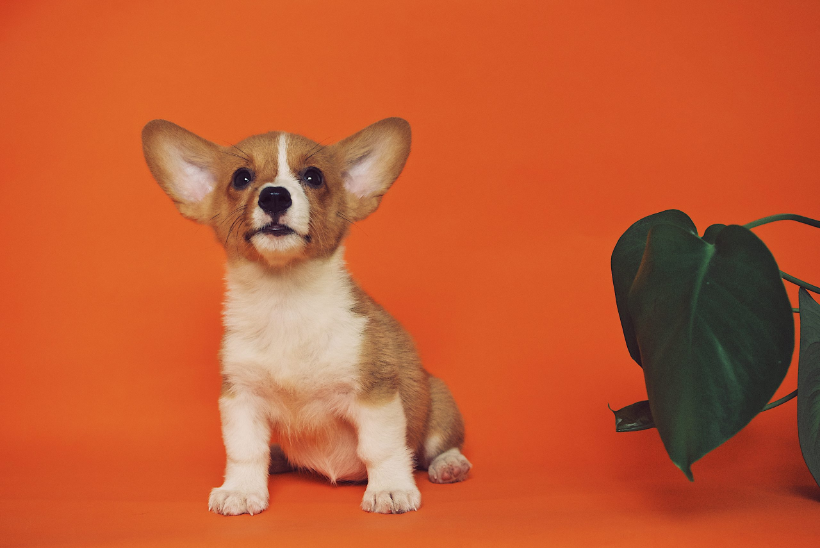What type of plant is present in the image?
Refer to the image and give a detailed answer to the query.

Although the exact type of plant is not specified, the caption describes it as 'lush green', which suggests it is a type of foliage that adds a touch of nature to the scene.